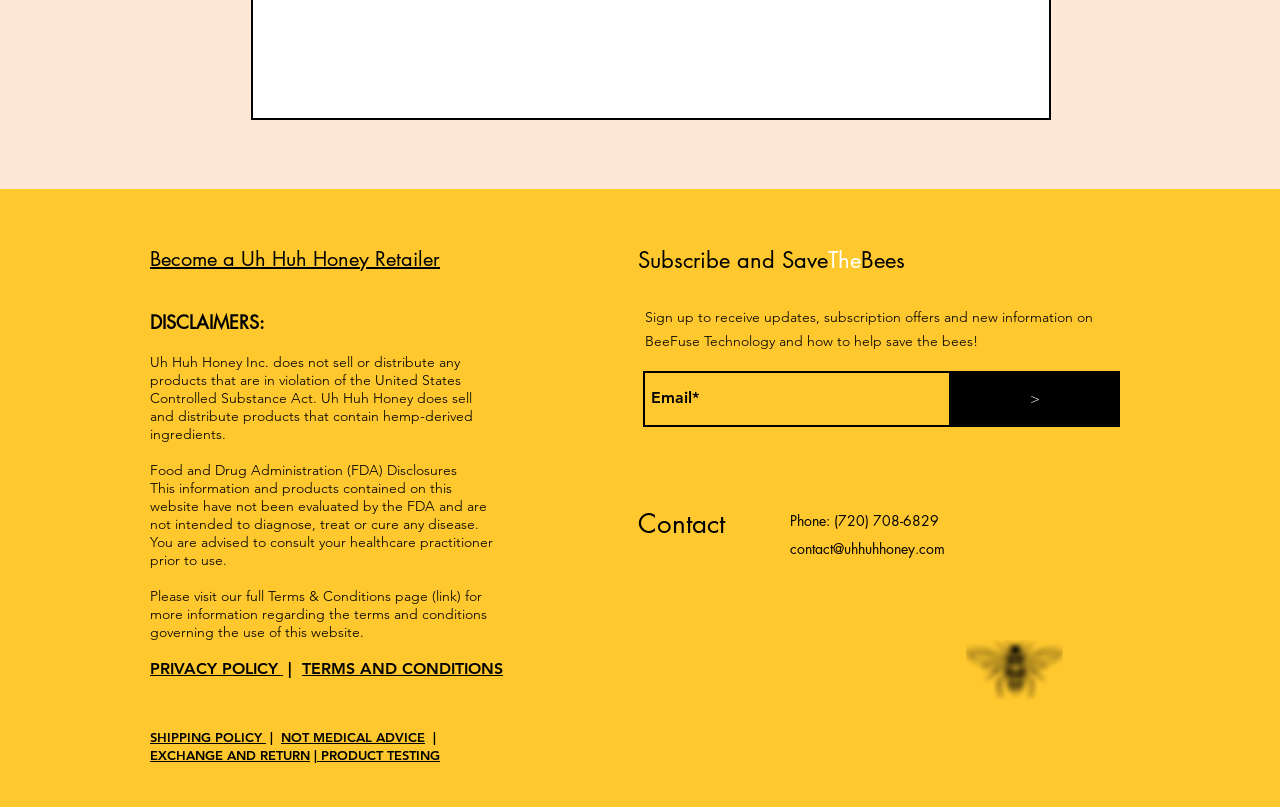Locate the bounding box coordinates of the element I should click to achieve the following instruction: "Click PRIVACY POLICY".

[0.117, 0.817, 0.221, 0.84]